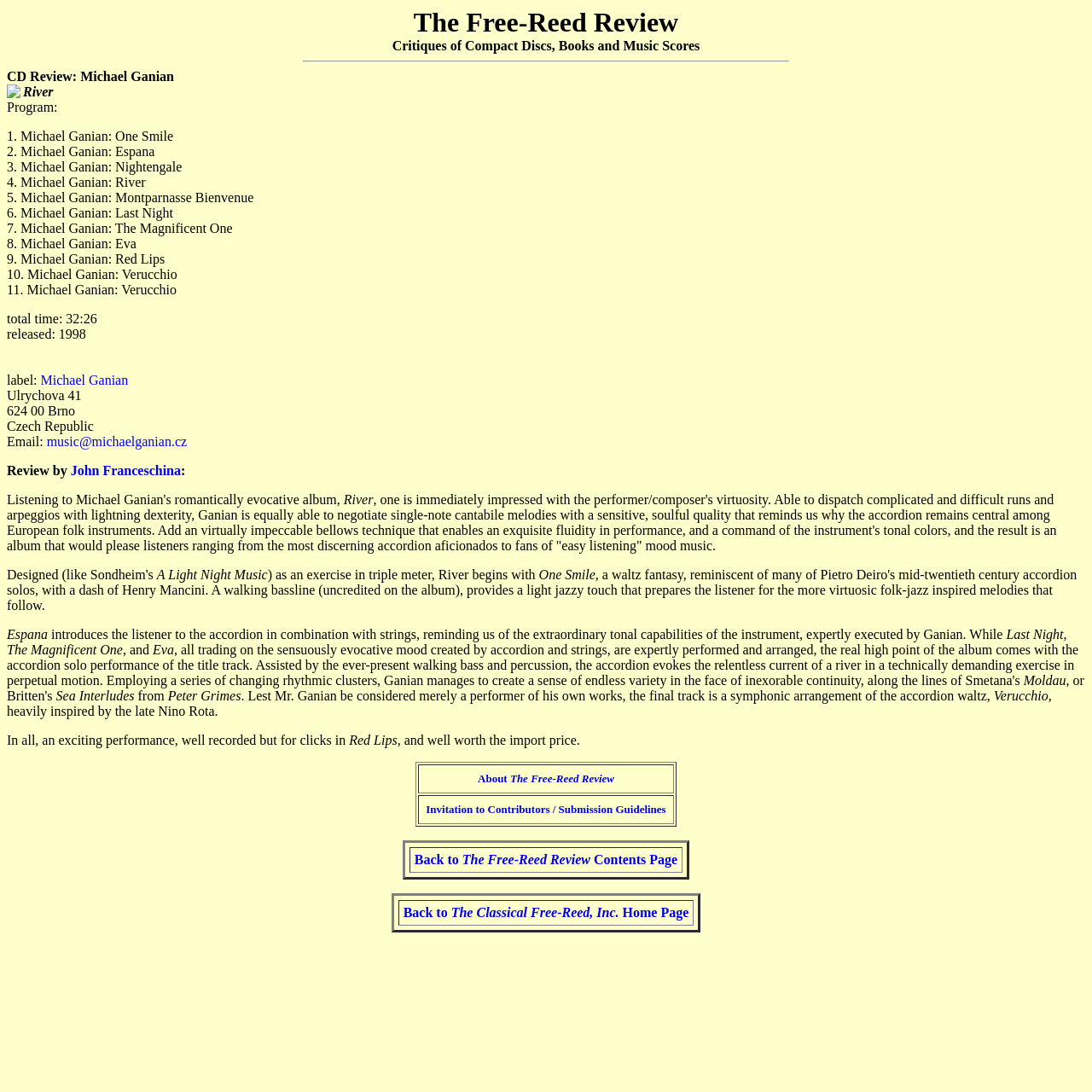Summarize the contents and layout of the webpage in detail.

The webpage is a CD review of Michael Ganian's album "River" on The Classical Free-Reed, Inc. website. At the top, there is a header section with the title "The Free-Reed Review" and a subtitle "Critiques of Compact Discs, Books and Music Scores". Below this, there is a horizontal separator line.

The main content of the page is divided into two sections. On the left side, there is a list of tracks from the album, with each track number and title listed in a vertical column. Next to the track list, there is a small image.

On the right side, there is a review of the album, written by John Franceschina. The review is a lengthy text that discusses the album's content, the performer's skills, and the overall quality of the music. The text is divided into several paragraphs, with each paragraph discussing a specific aspect of the album.

At the bottom of the page, there are three tables with links to other pages on the website. The first table has two rows, with links to "About The Free-Reed Review" and "Invitation to Contributors / Submission Guidelines". The second table has one row, with a link to "Back to The Free-Reed Review Contents Page". The third table also has one row, with a link to "Back to The Classical Free-Reed, Inc. Home Page".

Overall, the webpage is a detailed review of Michael Ganian's album "River", with a focus on the music and the performer's skills. The layout is simple and easy to navigate, with clear headings and a logical structure.